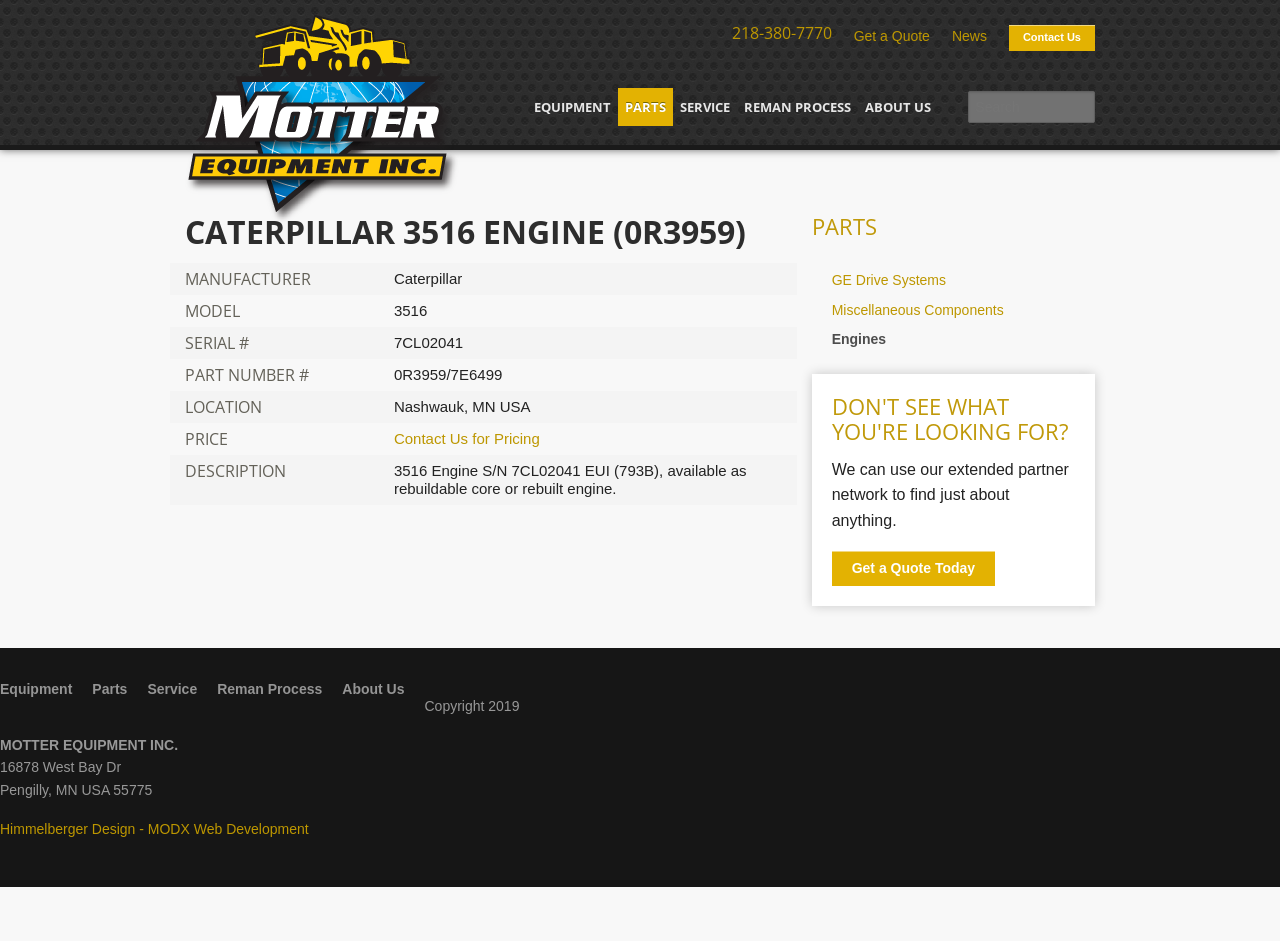What is the serial number of the engine?
Give a one-word or short-phrase answer derived from the screenshot.

7CL02041